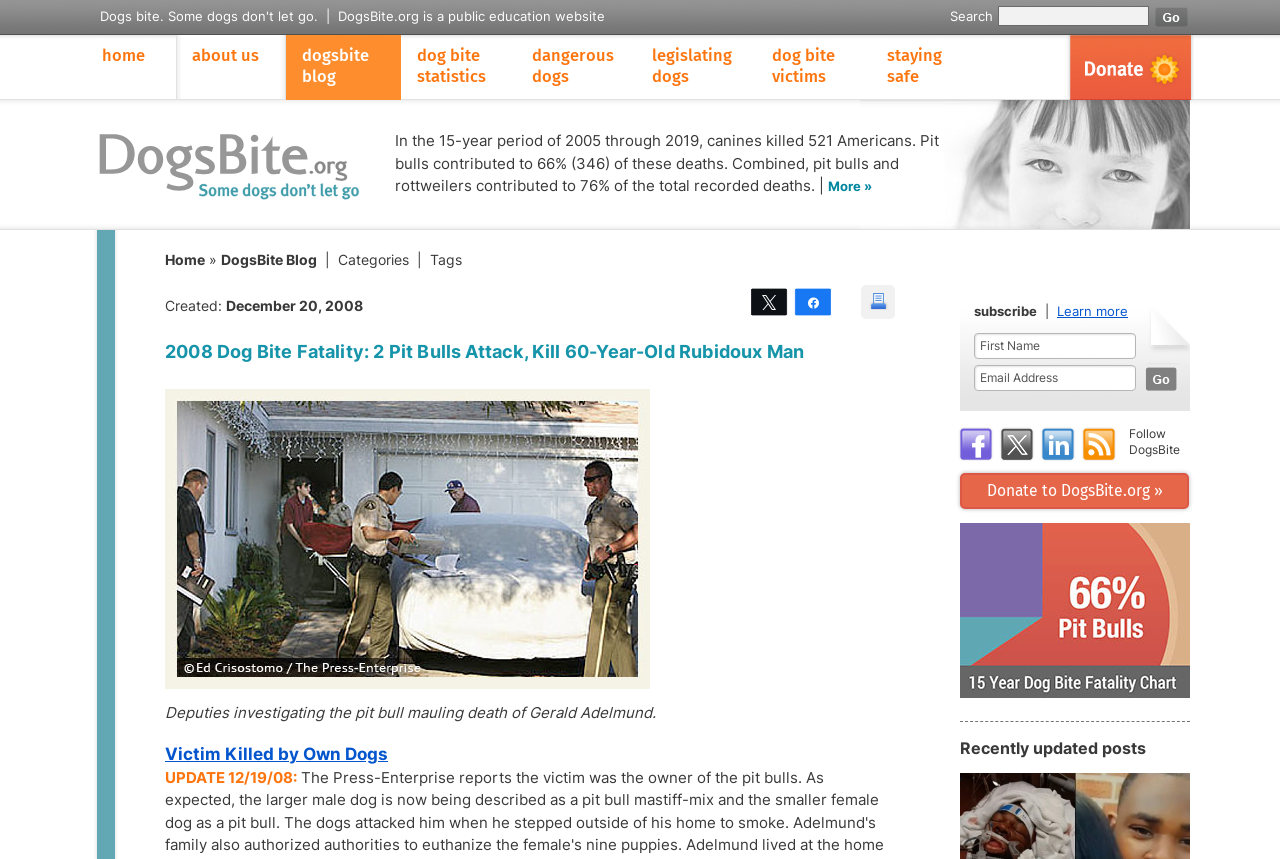What is the topic of this webpage?
Using the information from the image, answer the question thoroughly.

Based on the webpage content, I can see that the webpage is discussing dog bite fatalities, specifically the death of Gerald Adelmund, who was killed by his own pit bulls. The webpage provides statistics and information about dog bite fatalities, which suggests that the topic of this webpage is dog bite fatalities.